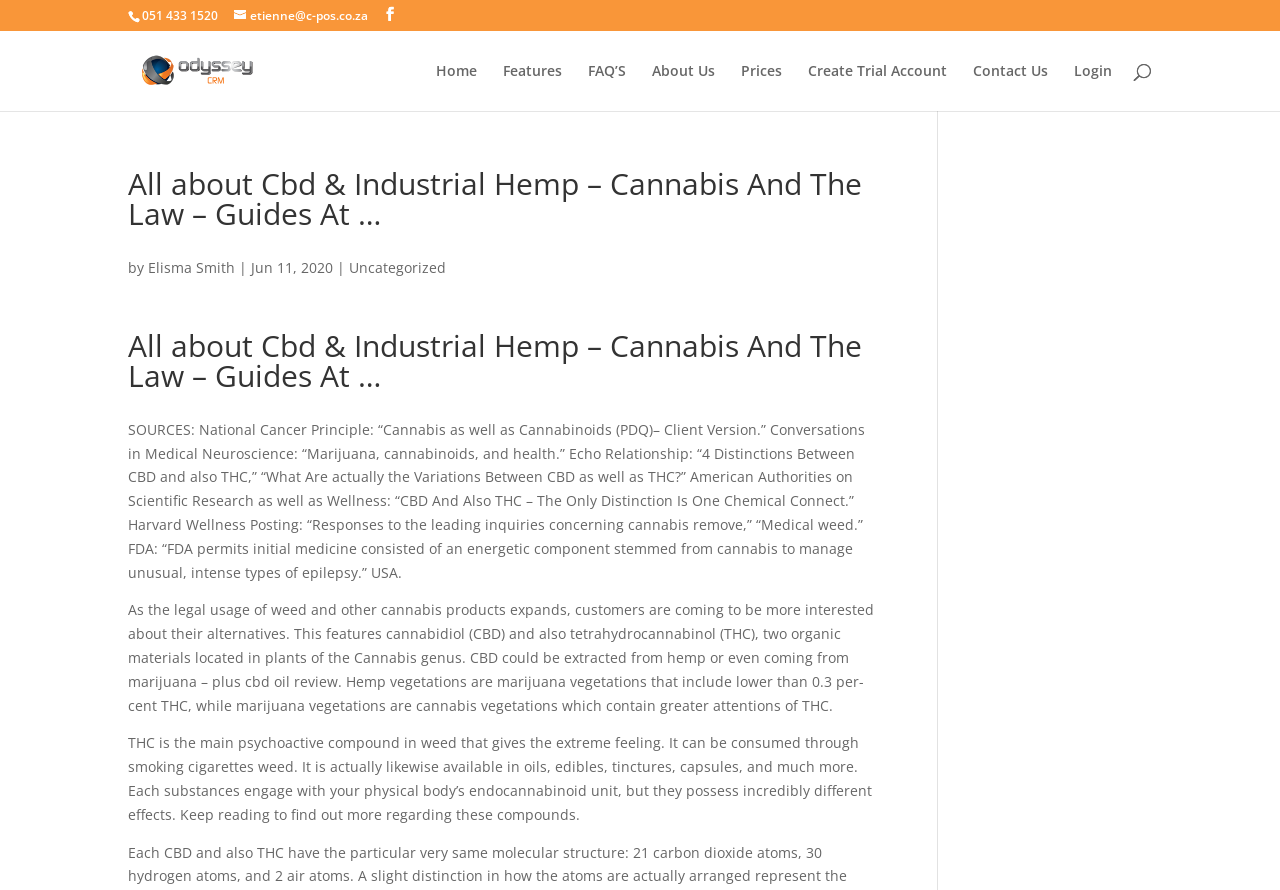Using the element description: "FAQ’S", determine the bounding box coordinates. The coordinates should be in the format [left, top, right, bottom], with values between 0 and 1.

[0.459, 0.072, 0.489, 0.125]